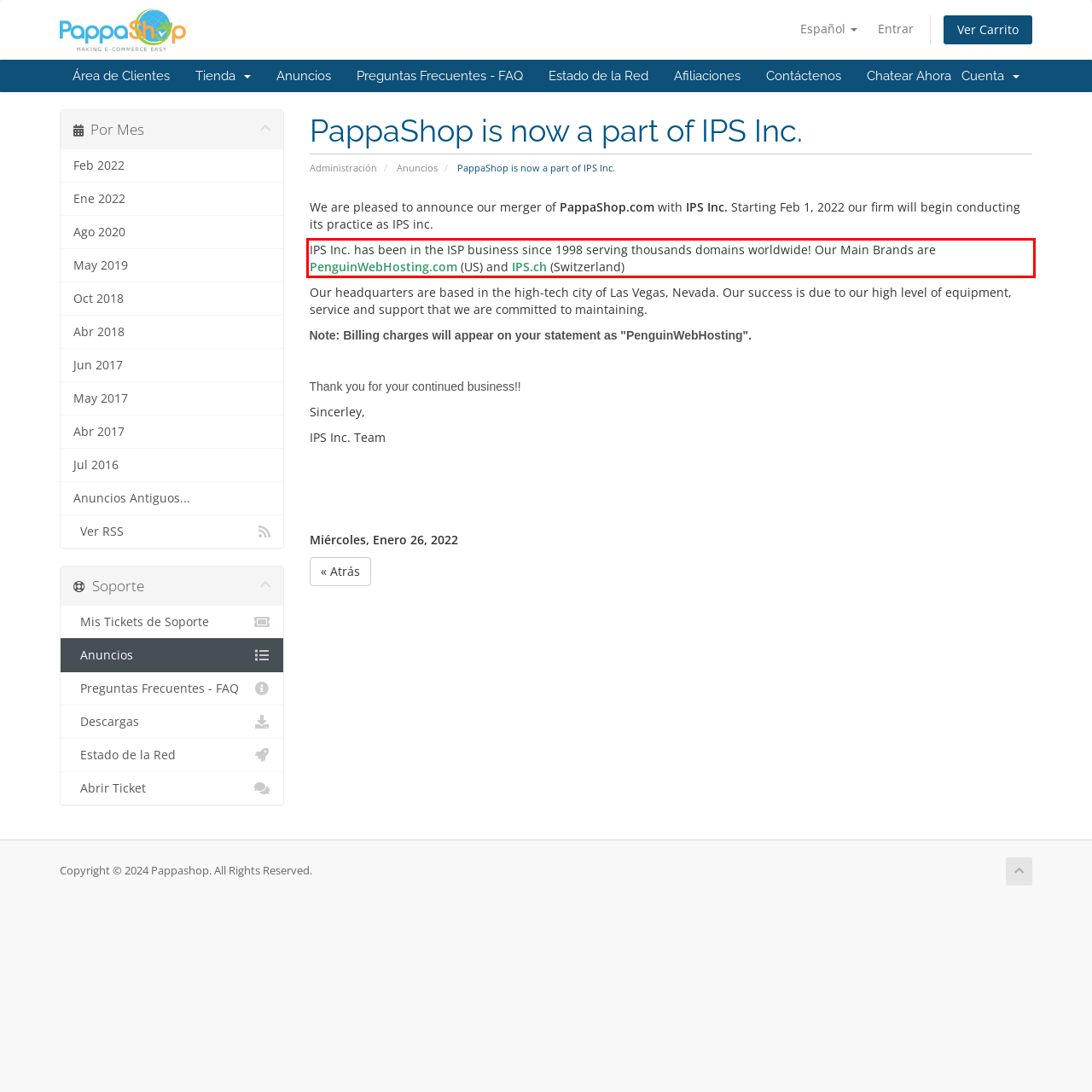Analyze the screenshot of a webpage where a red rectangle is bounding a UI element. Extract and generate the text content within this red bounding box.

IPS Inc. has been in the ISP business since 1998 serving thousands domains worldwide! Our Main Brands are PenguinWebHosting.com (US) and IPS.ch (Switzerland)